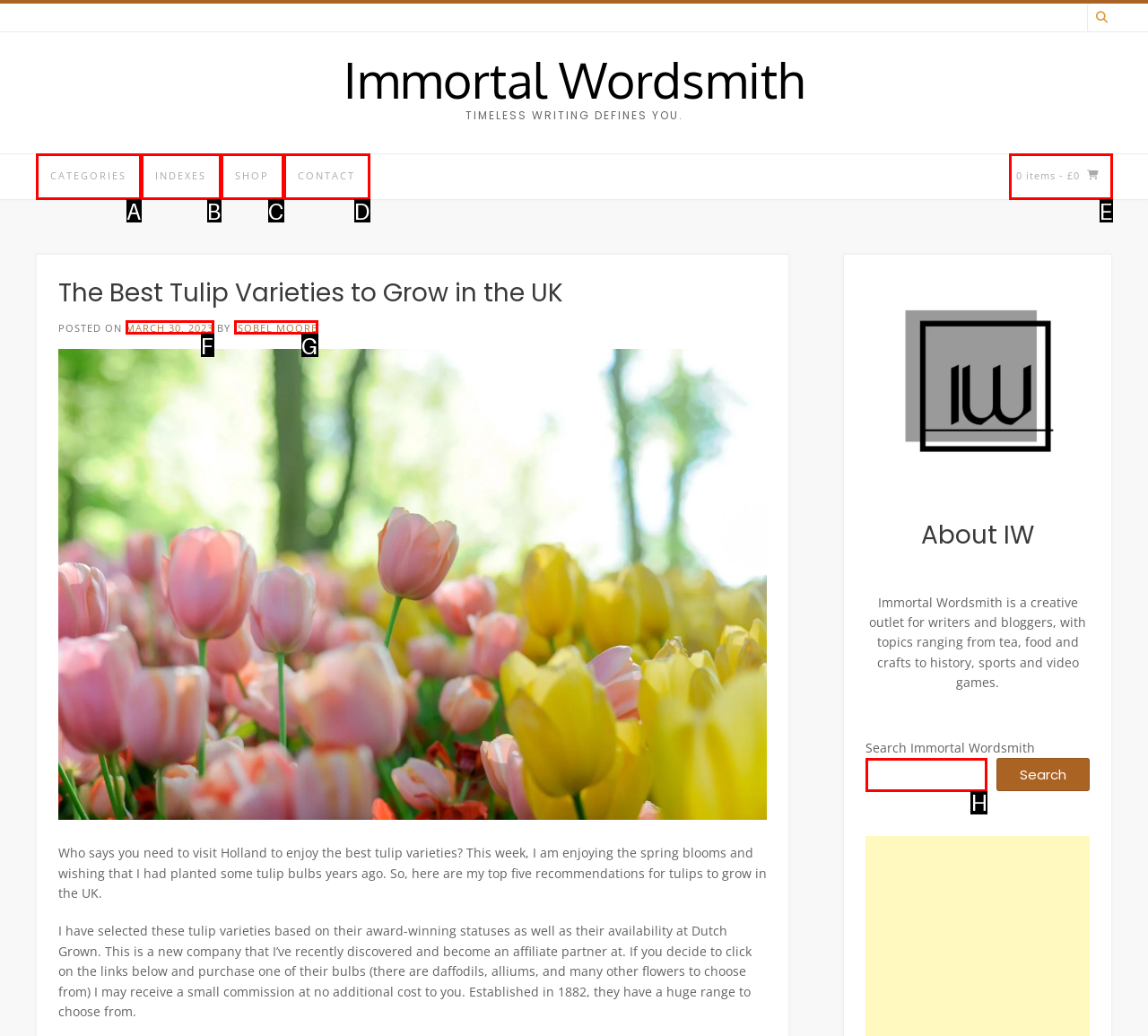Choose the HTML element that should be clicked to achieve this task: Search for something on Immortal Wordsmith
Respond with the letter of the correct choice.

H